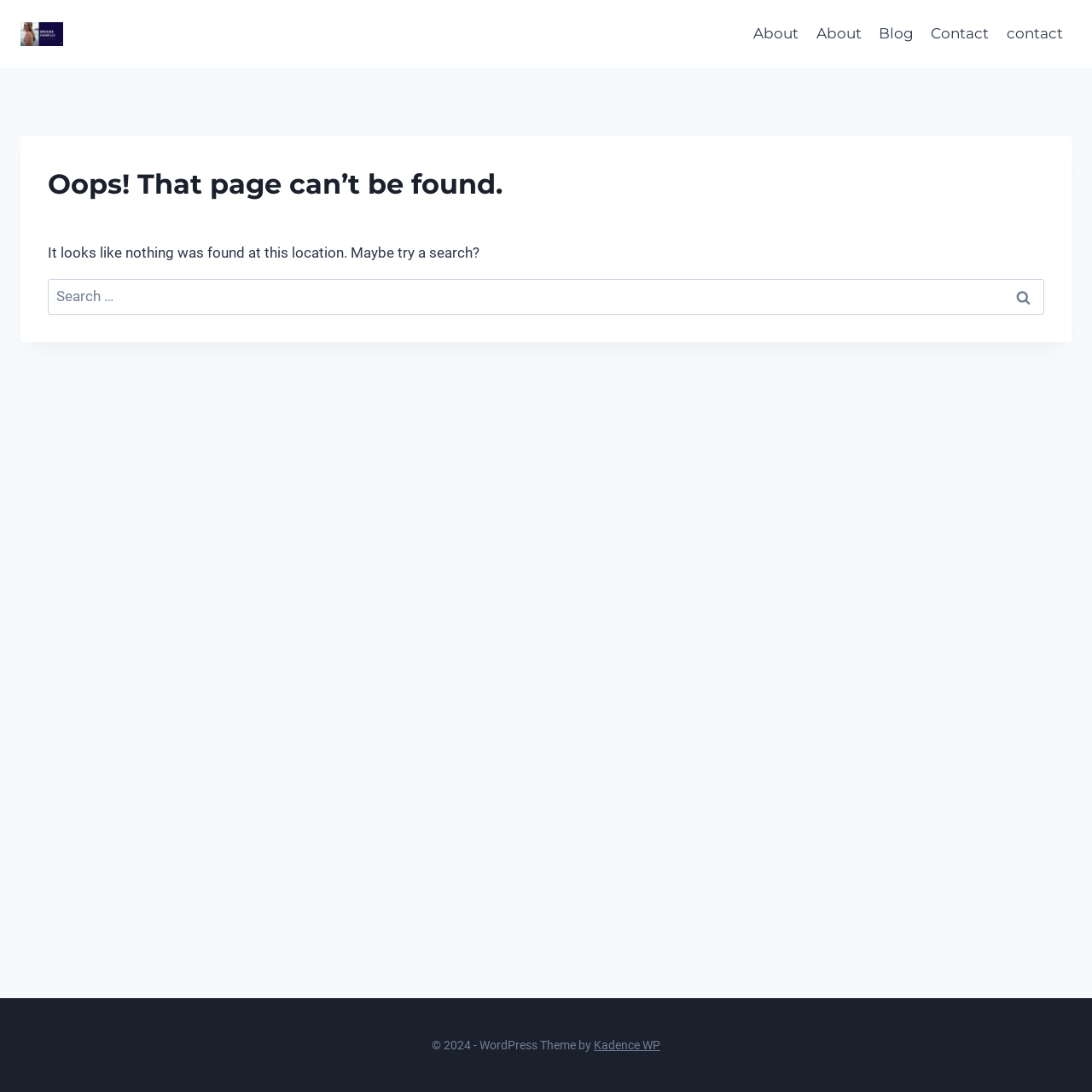What is the purpose of the page?
Please look at the screenshot and answer in one word or a short phrase.

Error page